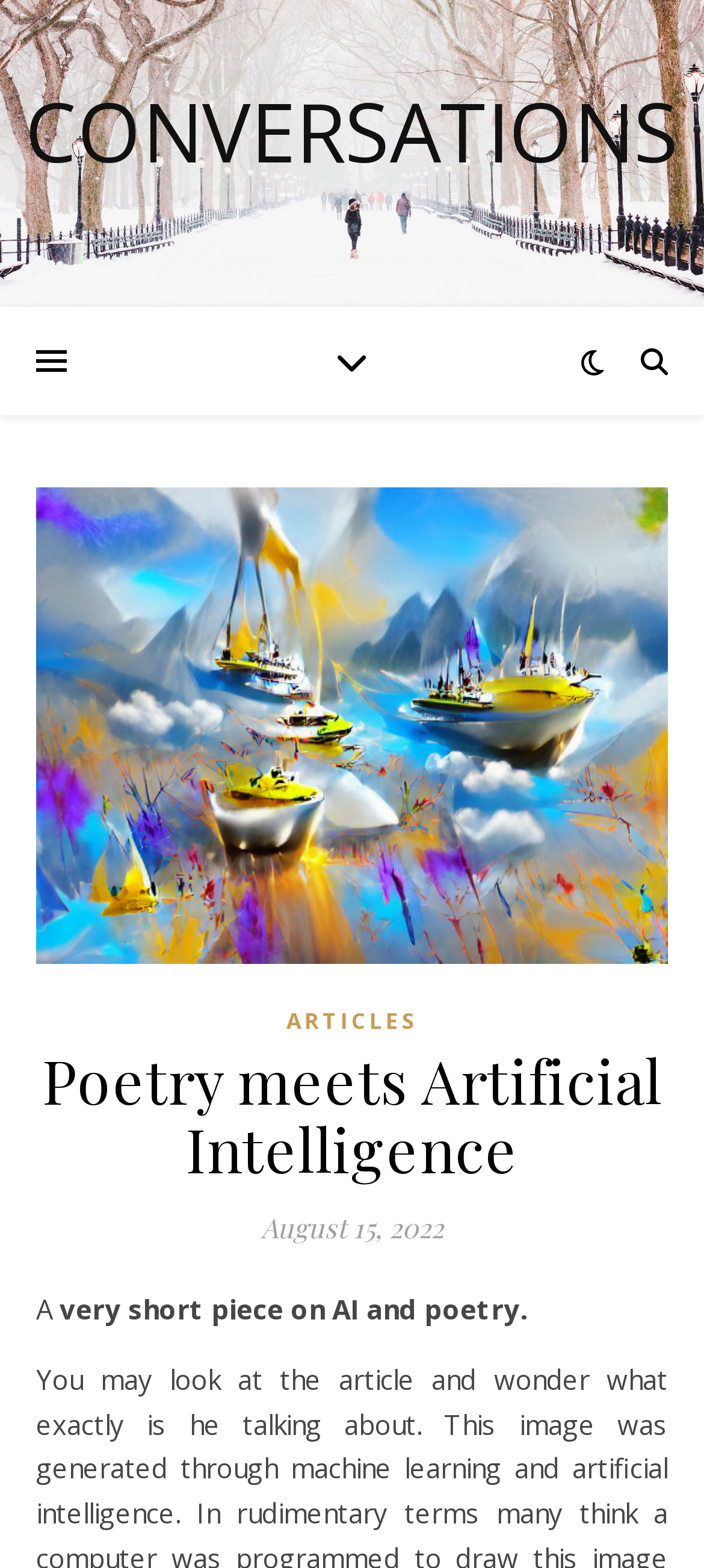What is the date of the latest article?
Could you give a comprehensive explanation in response to this question?

I found the date of the latest article by looking at the text below the main heading, which says 'August 15, 2022'.